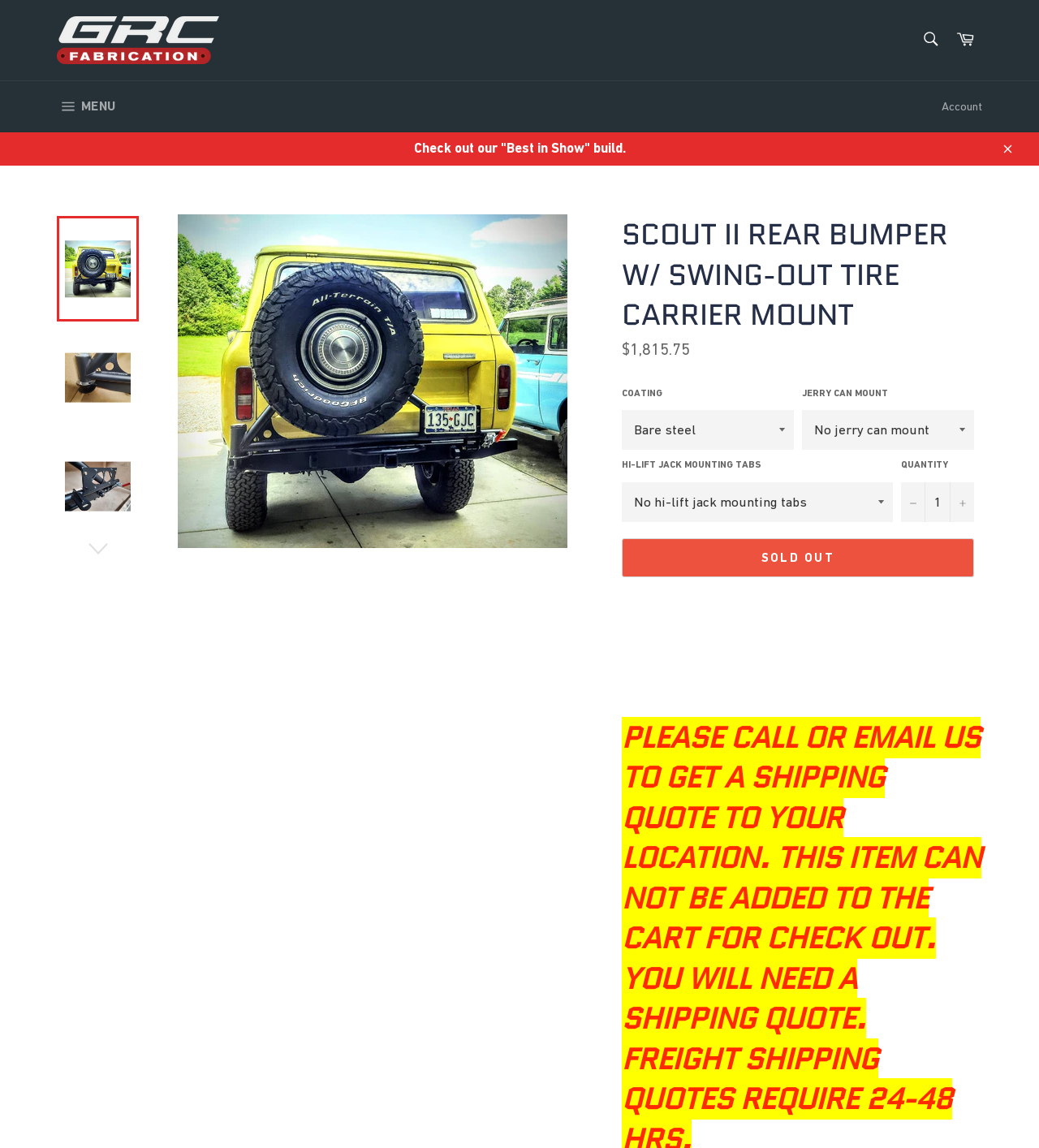Please identify the bounding box coordinates of the area I need to click to accomplish the following instruction: "View account information".

[0.898, 0.072, 0.953, 0.114]